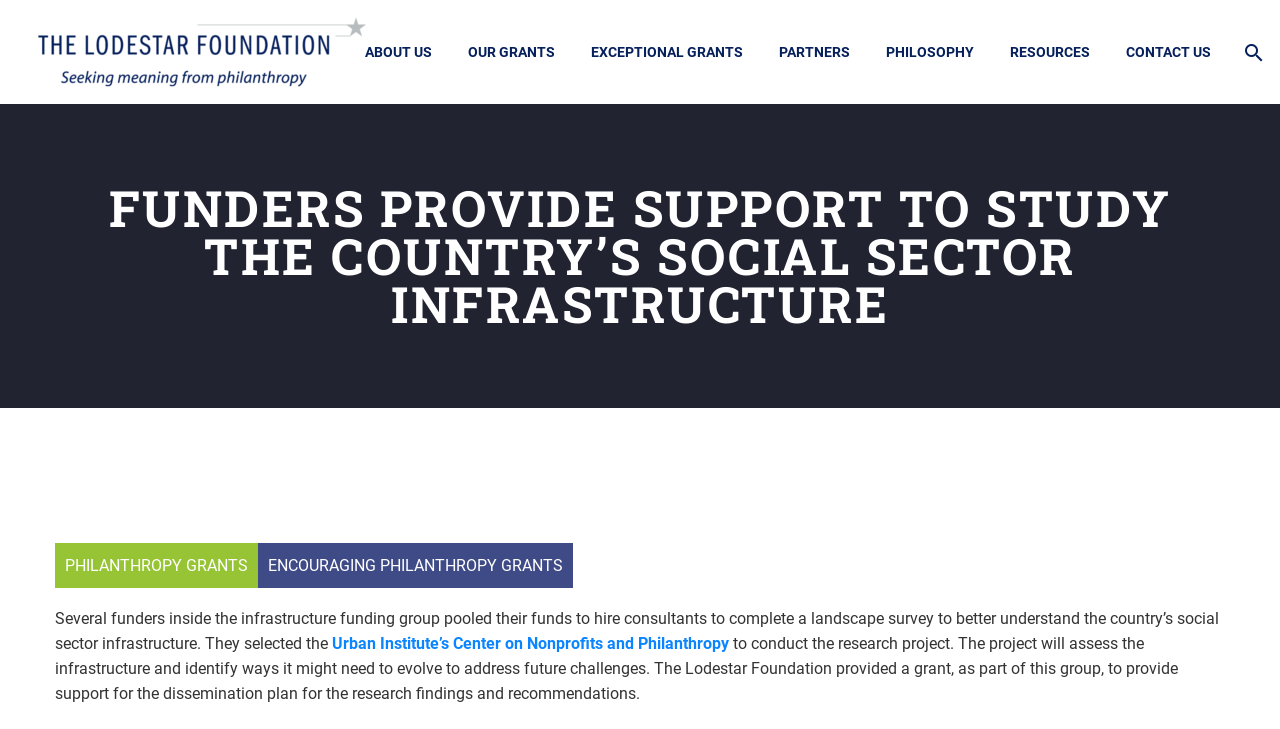Provide a thorough and detailed response to the question by examining the image: 
How many images are on the webpage?

I counted the number of image elements on the webpage, which are both labeled as 'The Lodestar Foundation'.